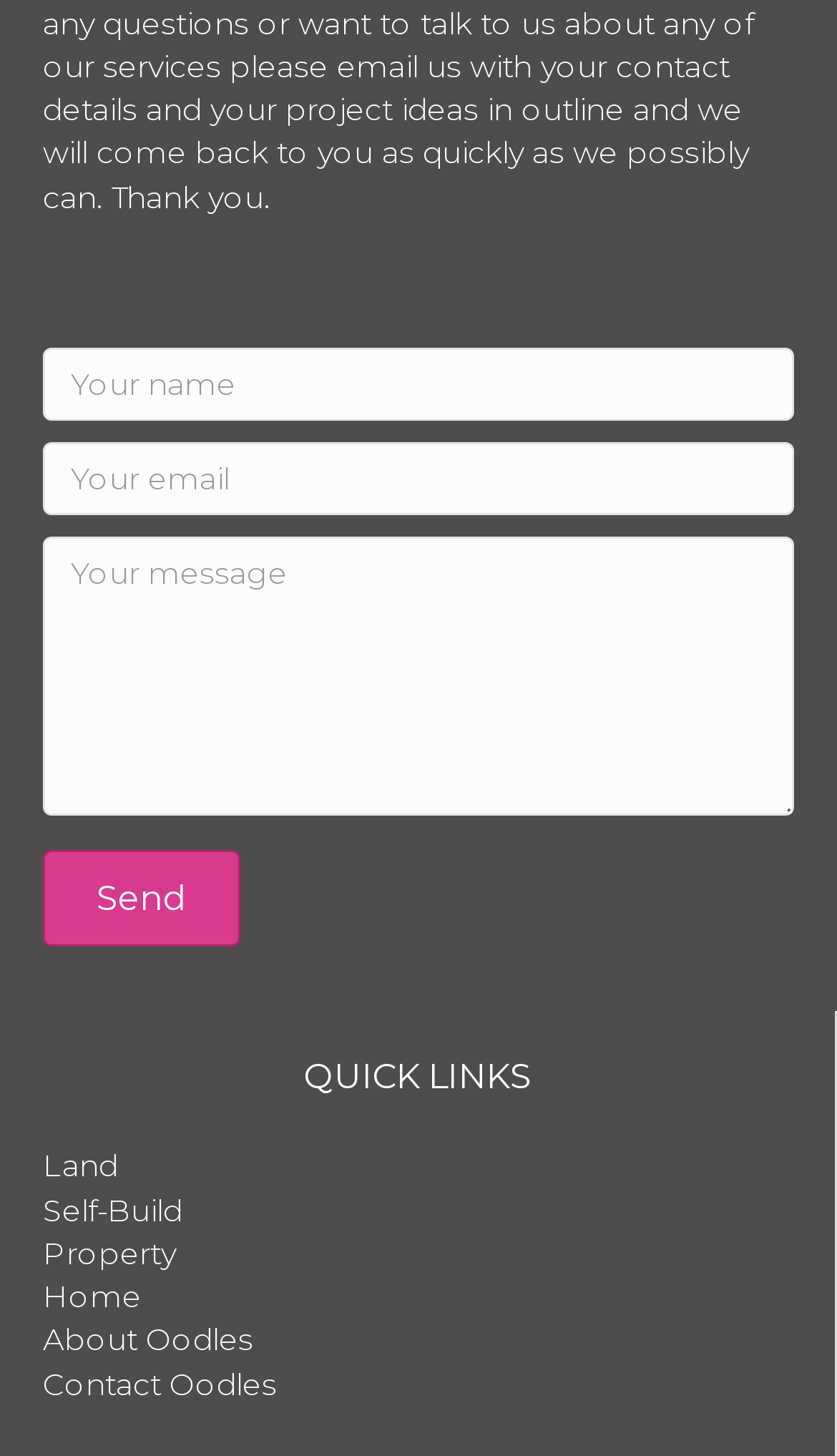How many textboxes are there?
Your answer should be a single word or phrase derived from the screenshot.

3